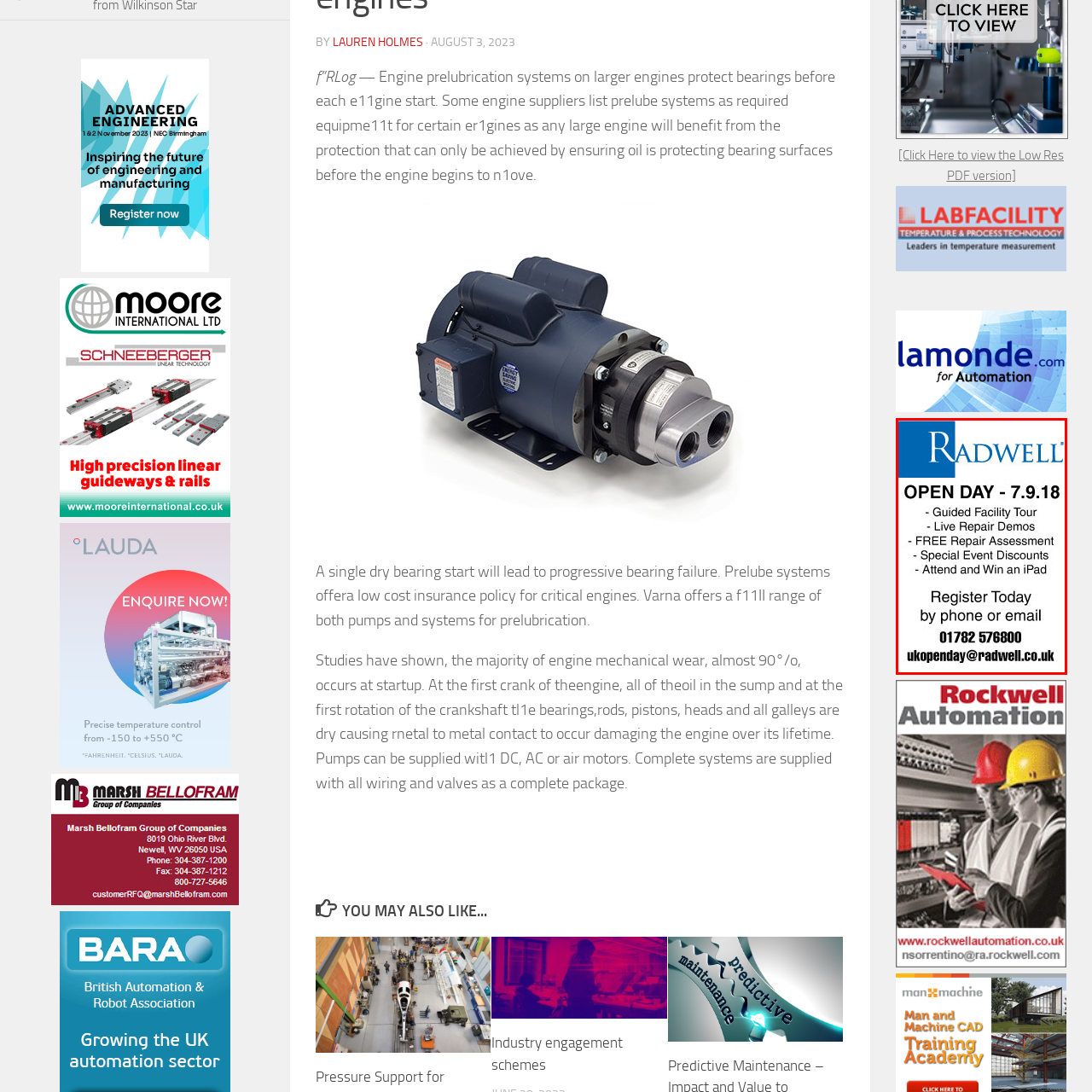Please provide a comprehensive description of the image highlighted by the red bounding box.

The image promotes an Open Day event hosted by Radwell, scheduled for September 7, 2018. The advertisement highlights key features of the event, including a guided facility tour, live repair demonstrations, and a free repair assessment. Attendees can also look forward to special event discounts and a chance to win an iPad. To participate, potential attendees are encouraged to register today via phone or email, with contact details provided. The Radwell logo is prominently displayed at the top, reinforcing the branding of the event.